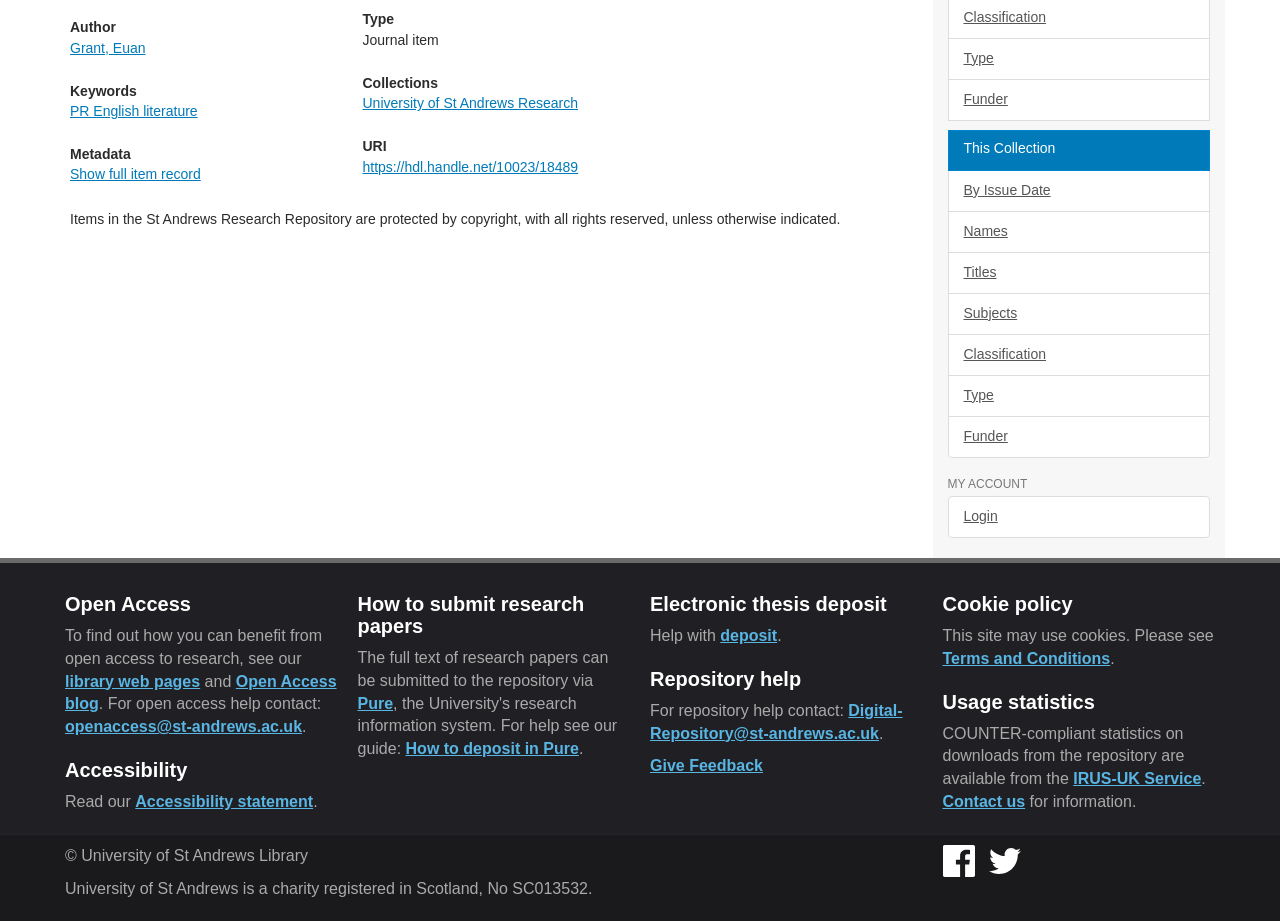Identify and provide the bounding box coordinates of the UI element described: "Type". The coordinates should be formatted as [left, top, right, bottom], with each number being a float between 0 and 1.

[0.74, 0.407, 0.945, 0.452]